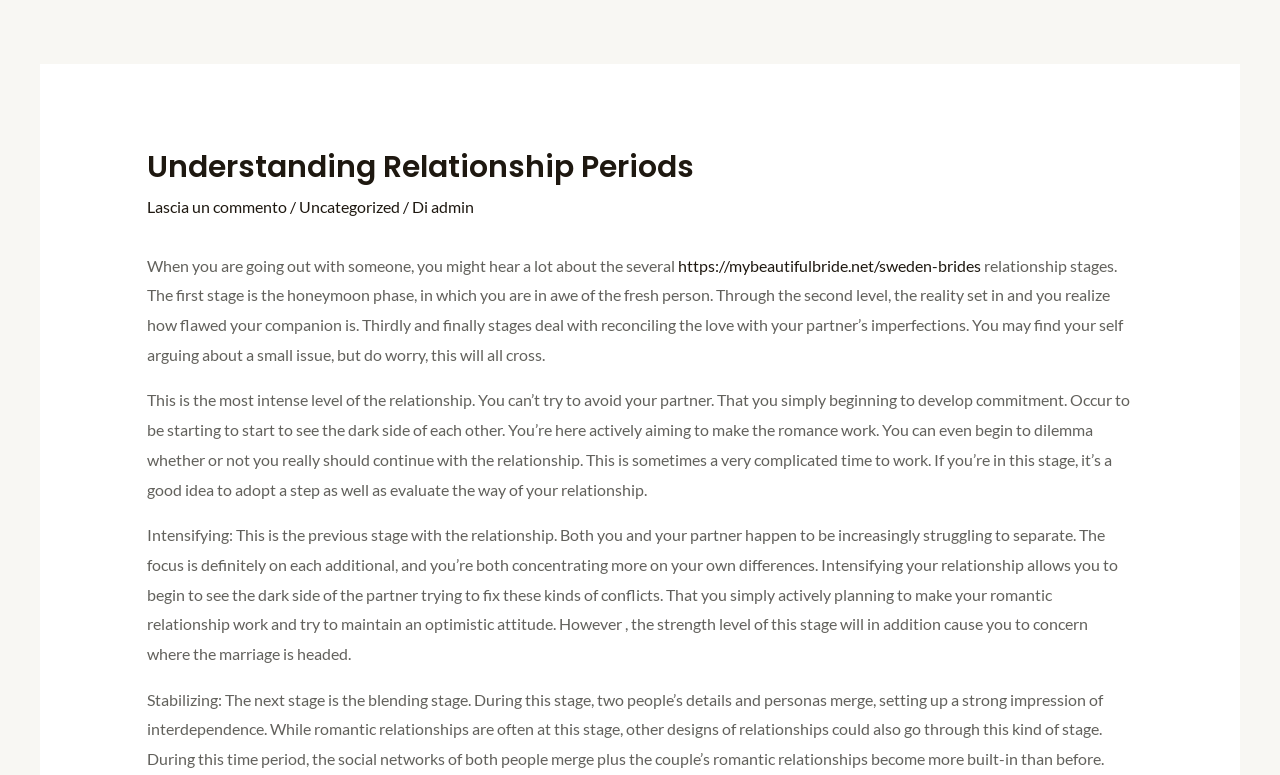Can you extract the headline from the webpage for me?

Understanding Relationship Periods